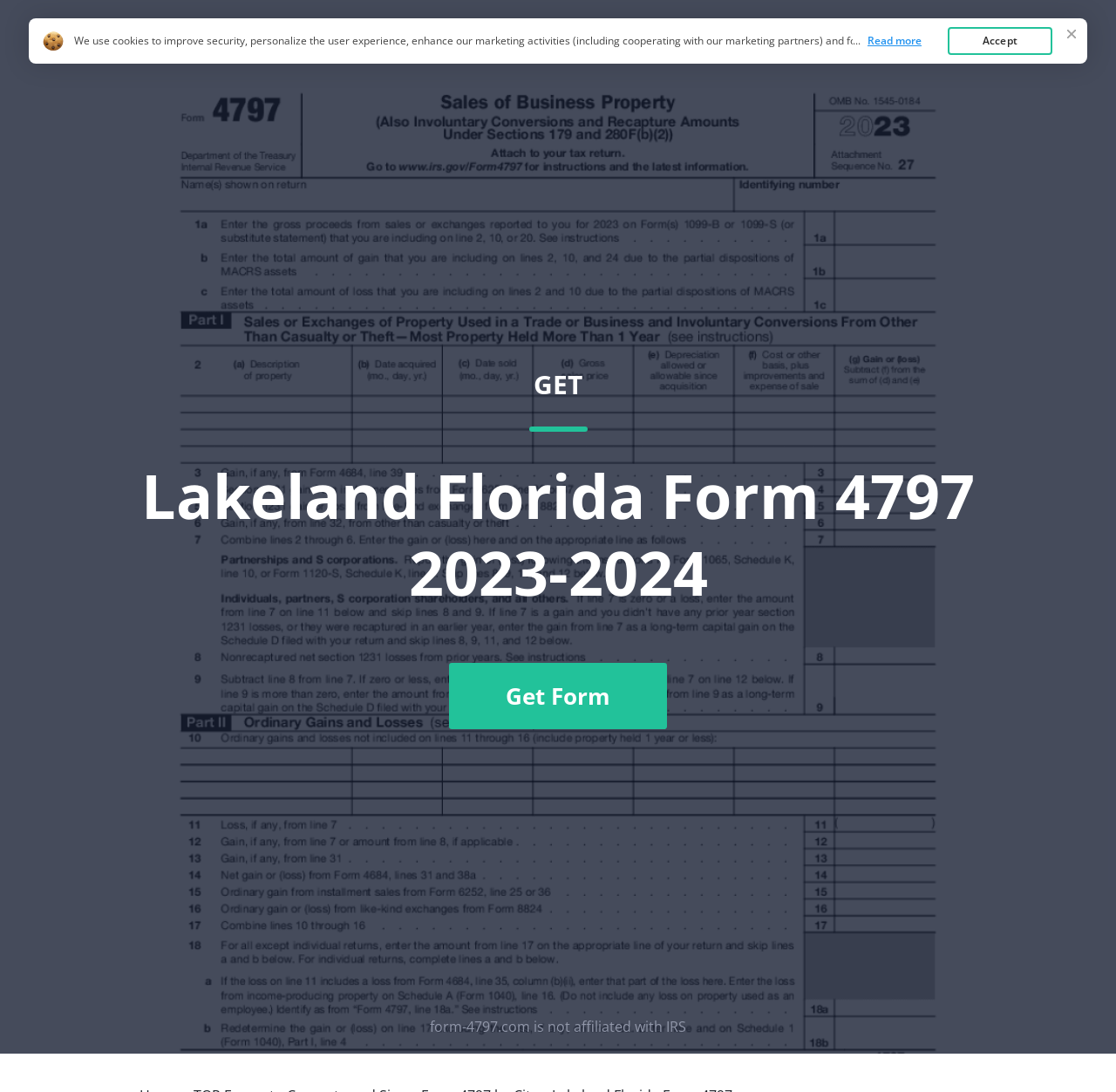Articulate a complete and detailed caption of the webpage elements.

The webpage is about Lakeland Florida Form 4797, with a prominent link to "Form 4797" at the top left corner. To the right of this link, there are three more links: "Home", "Top Forms", and another "Form 4797" link, which is a larger button that takes up most of the top section of the page. 

Below the top section, there is a heading that reads "Lakeland Florida Form 4797 2023-2024" followed by a "Get Form" button. 

At the bottom of the page, there is a disclaimer stating that "form-4797.com is not affiliated with IRS". Above this disclaimer, there is a cookie policy notification that spans across the page, with a link to read more about the policy. The notification also includes an "Accept" button at the far right.